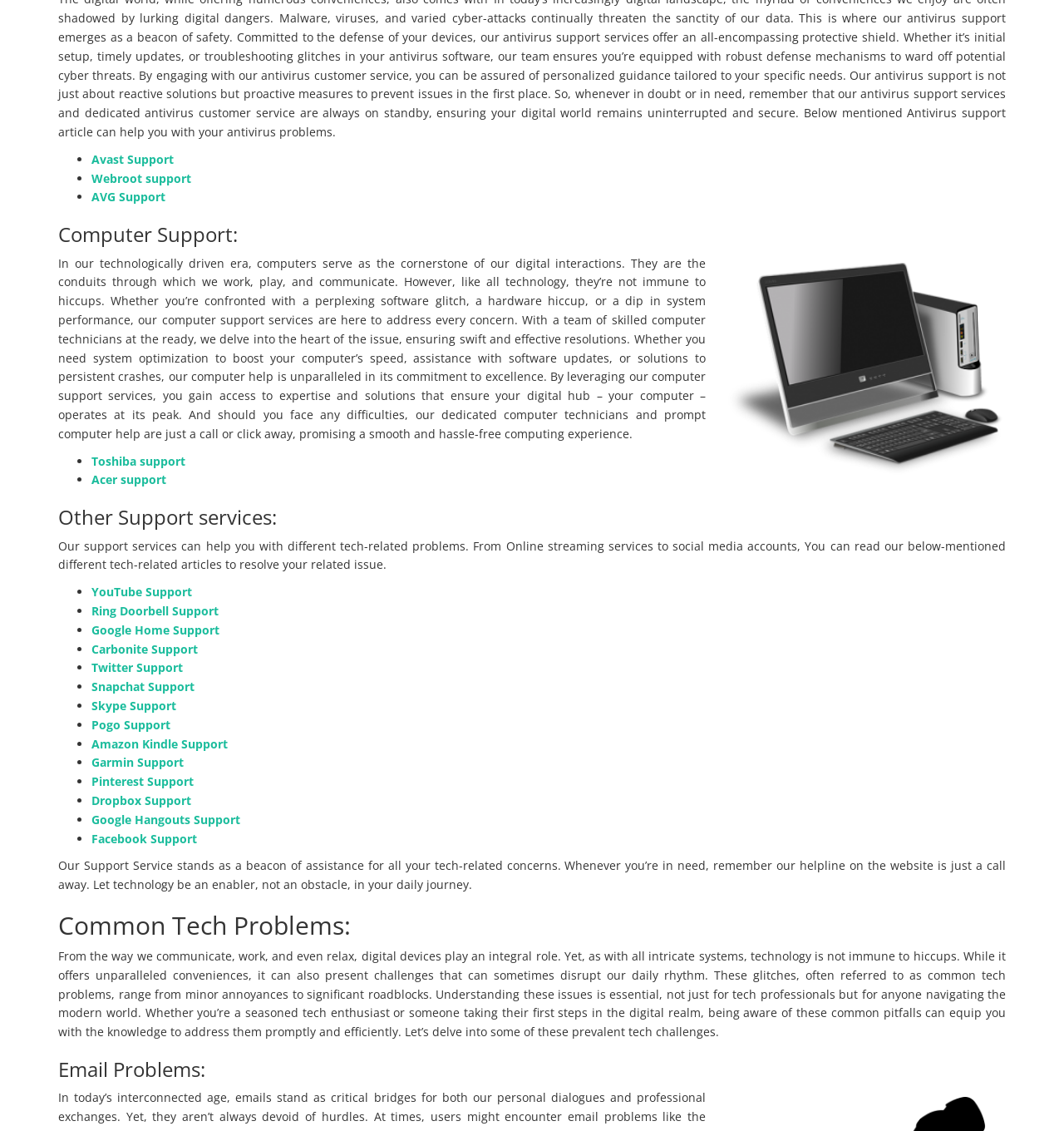Please study the image and answer the question comprehensively:
What is the tone of the webpage?

The tone of the webpage is helpful and supportive, as it emphasizes the importance of addressing tech-related concerns and provides a range of support services to assist users. The language used is also informative and reassuring, indicating a willingness to help users resolve their issues.